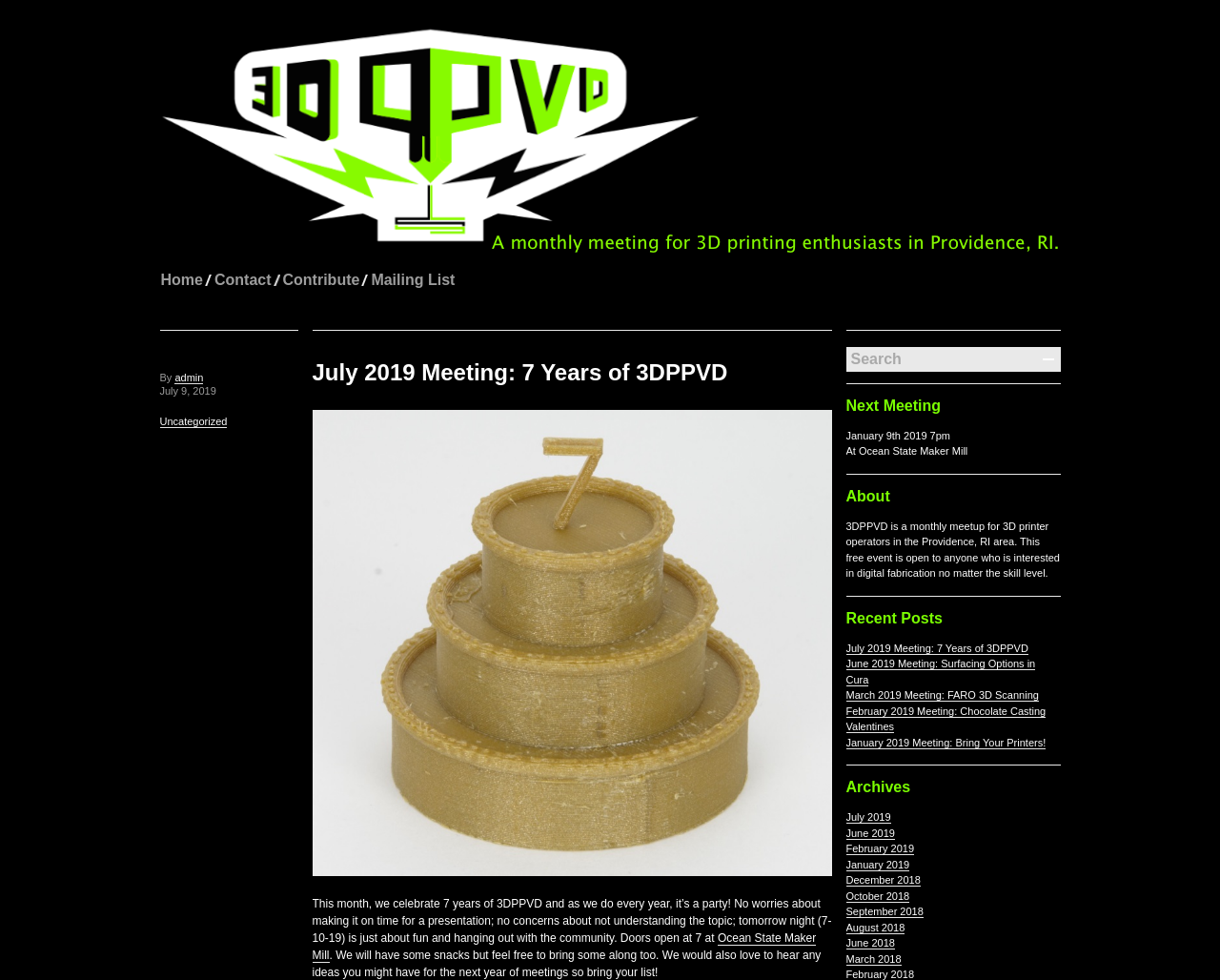Please determine the bounding box coordinates of the clickable area required to carry out the following instruction: "Click on the 'July 2019 Meeting: 7 Years of 3DPPVD' link". The coordinates must be four float numbers between 0 and 1, represented as [left, top, right, bottom].

[0.693, 0.655, 0.843, 0.668]